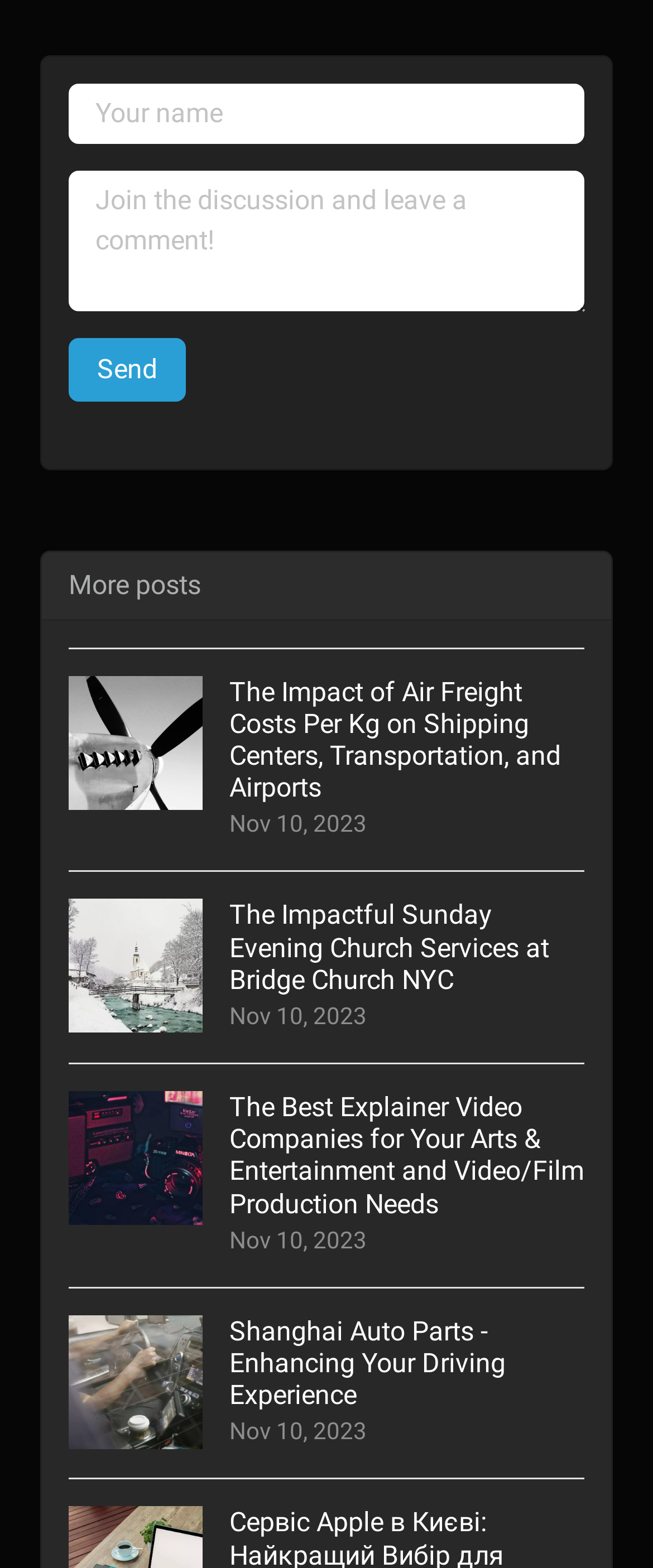What type of content is displayed on this webpage?
Give a detailed response to the question by analyzing the screenshot.

The webpage contains multiple links with headings and images, which are typical characteristics of blog posts. The links also have dates, indicating that they are individual articles or posts.